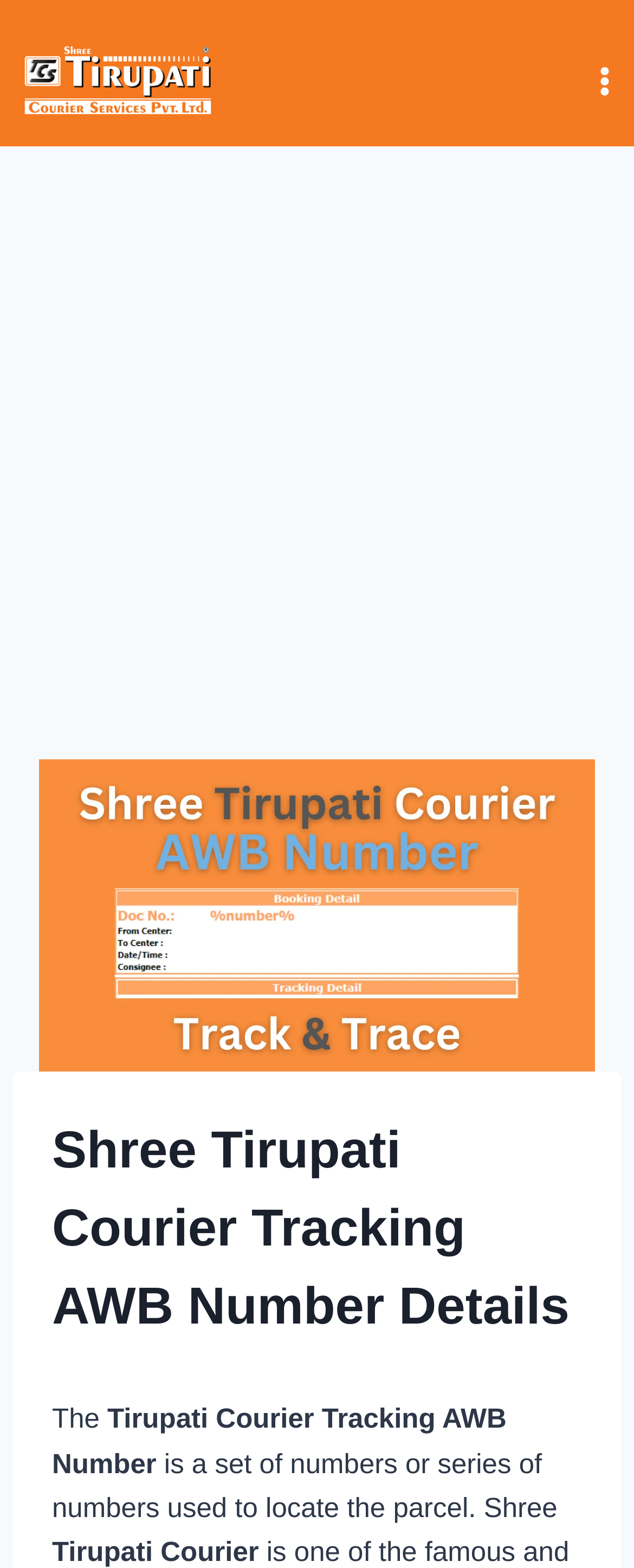Specify the bounding box coordinates (top-left x, top-left y, bottom-right x, bottom-right y) of the UI element in the screenshot that matches this description: aria-label="Advertisement" name="aswift_2" title="Advertisement"

[0.0, 0.104, 1.0, 0.441]